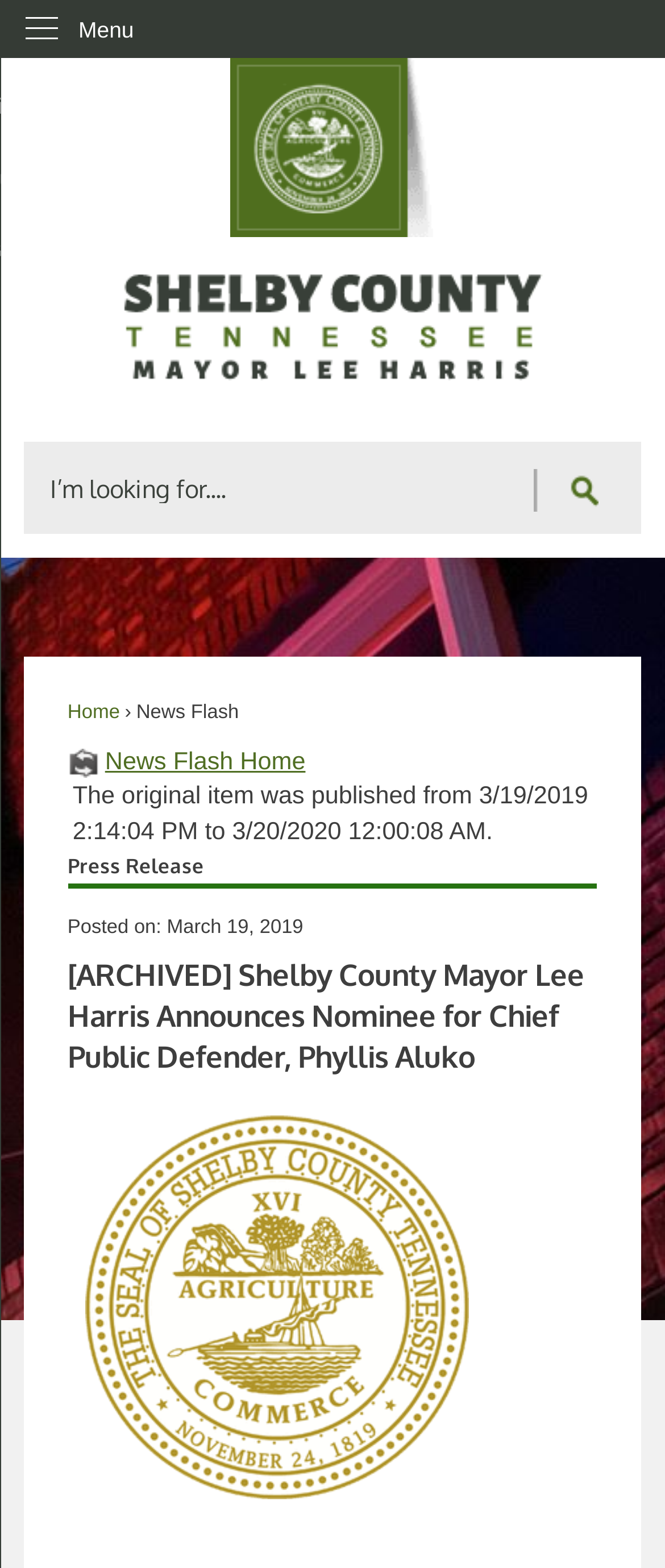What is the name of the county where the mayor is from?
Respond with a short answer, either a single word or a phrase, based on the image.

Shelby County